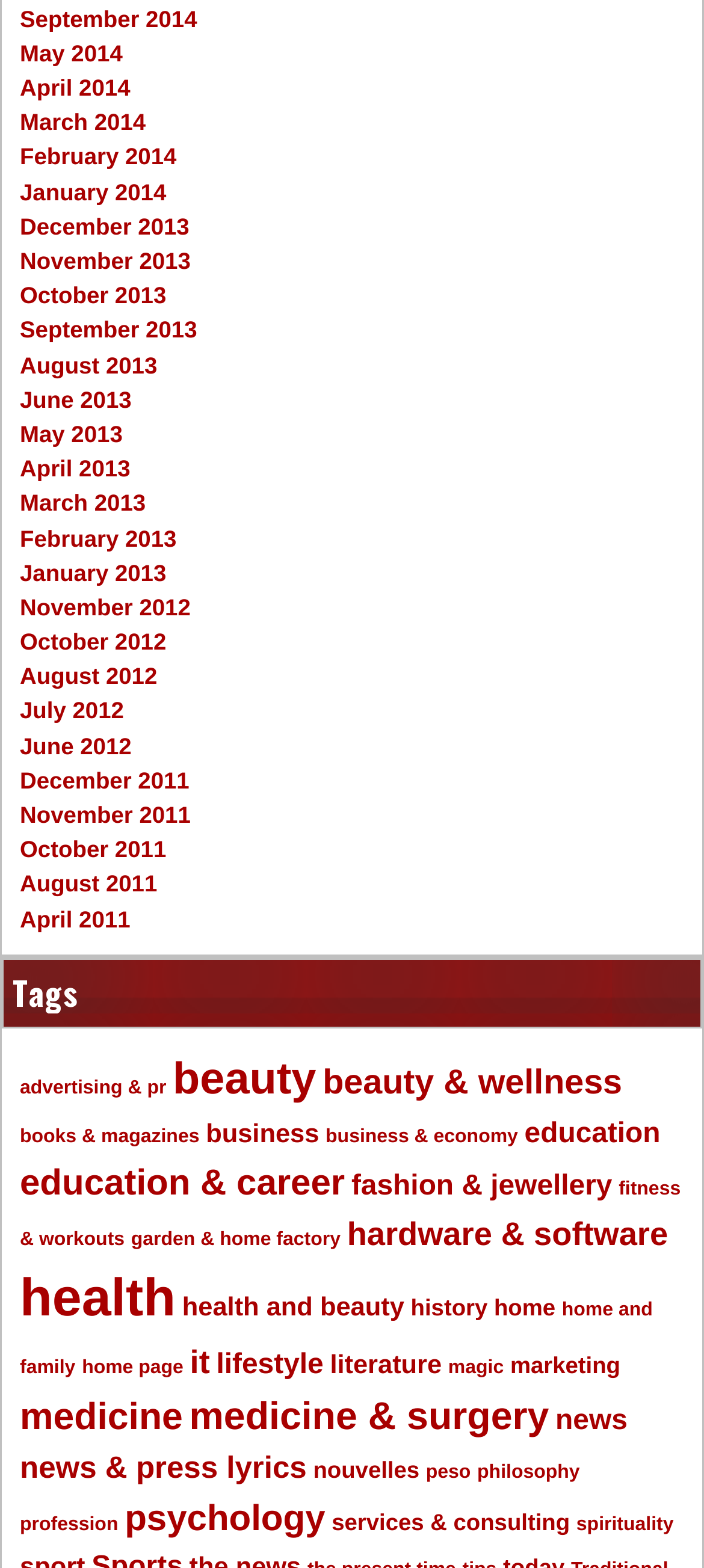Determine the bounding box coordinates of the clickable element necessary to fulfill the instruction: "Click on the 'September 2014' link". Provide the coordinates as four float numbers within the 0 to 1 range, i.e., [left, top, right, bottom].

[0.028, 0.003, 0.28, 0.02]